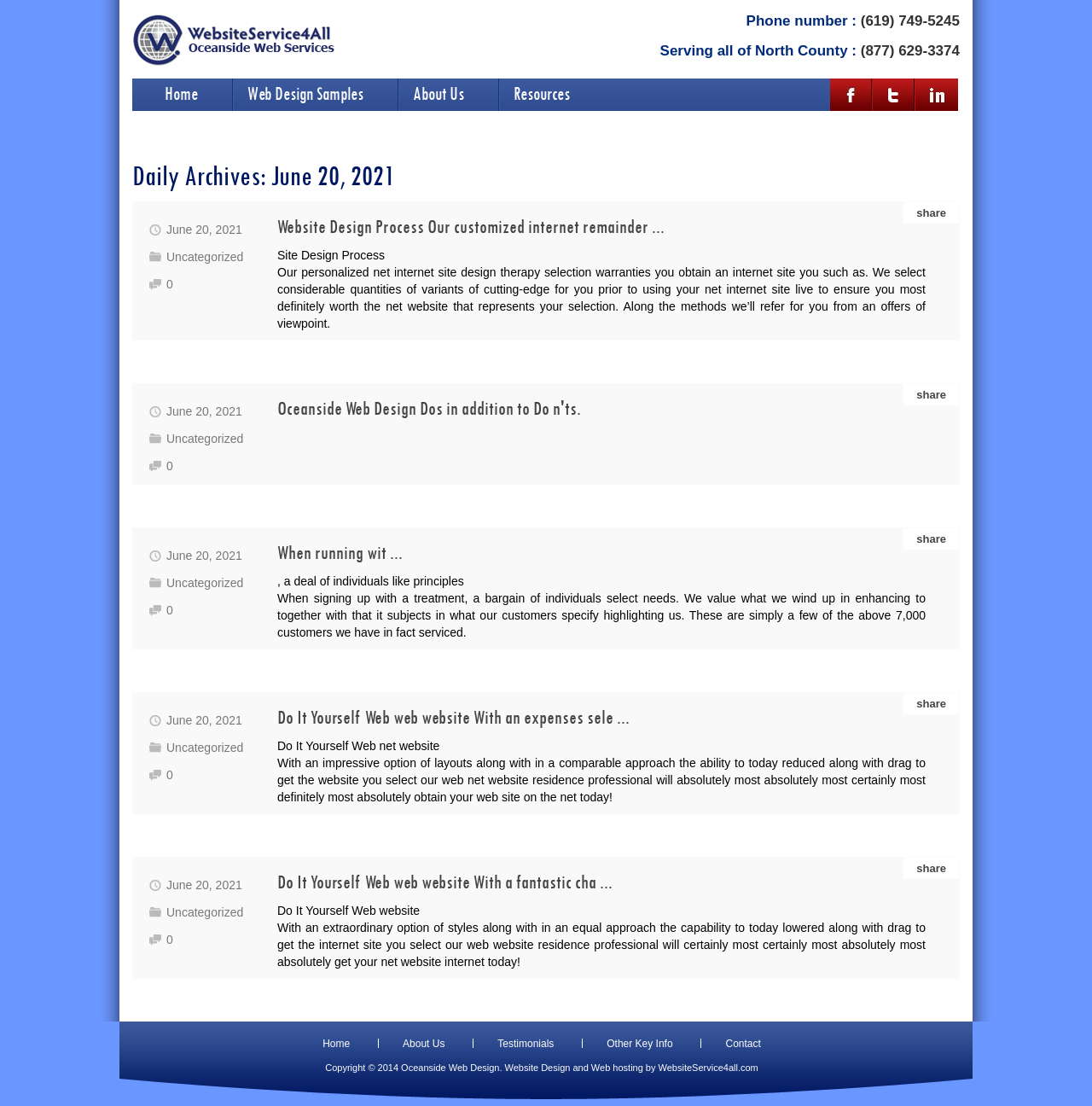Determine the bounding box coordinates for the region that must be clicked to execute the following instruction: "Call the phone number".

[0.121, 0.0, 0.452, 0.071]